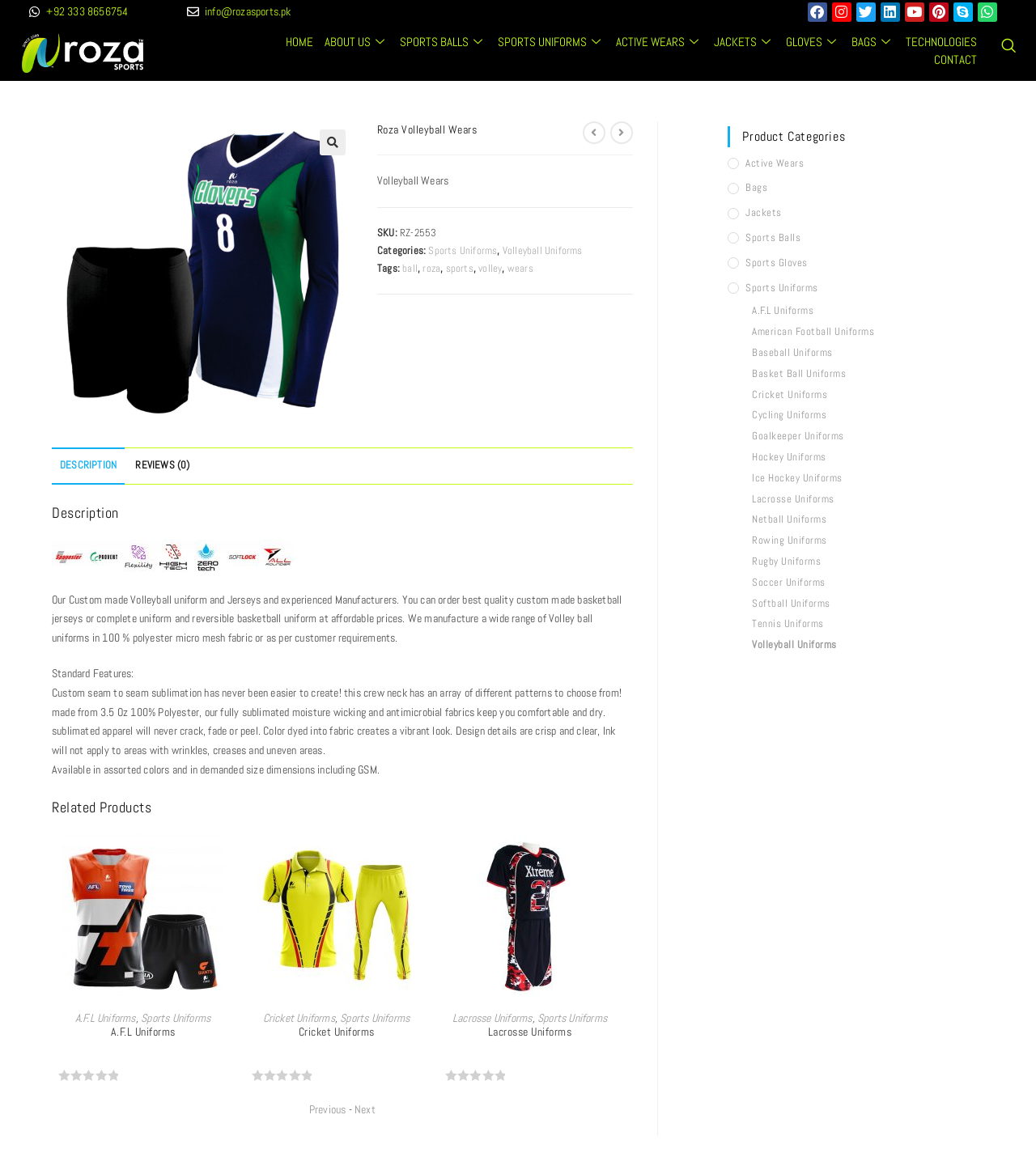What is the material used to make the volleyball uniform?
Using the information from the image, give a concise answer in one word or a short phrase.

100% Polyester